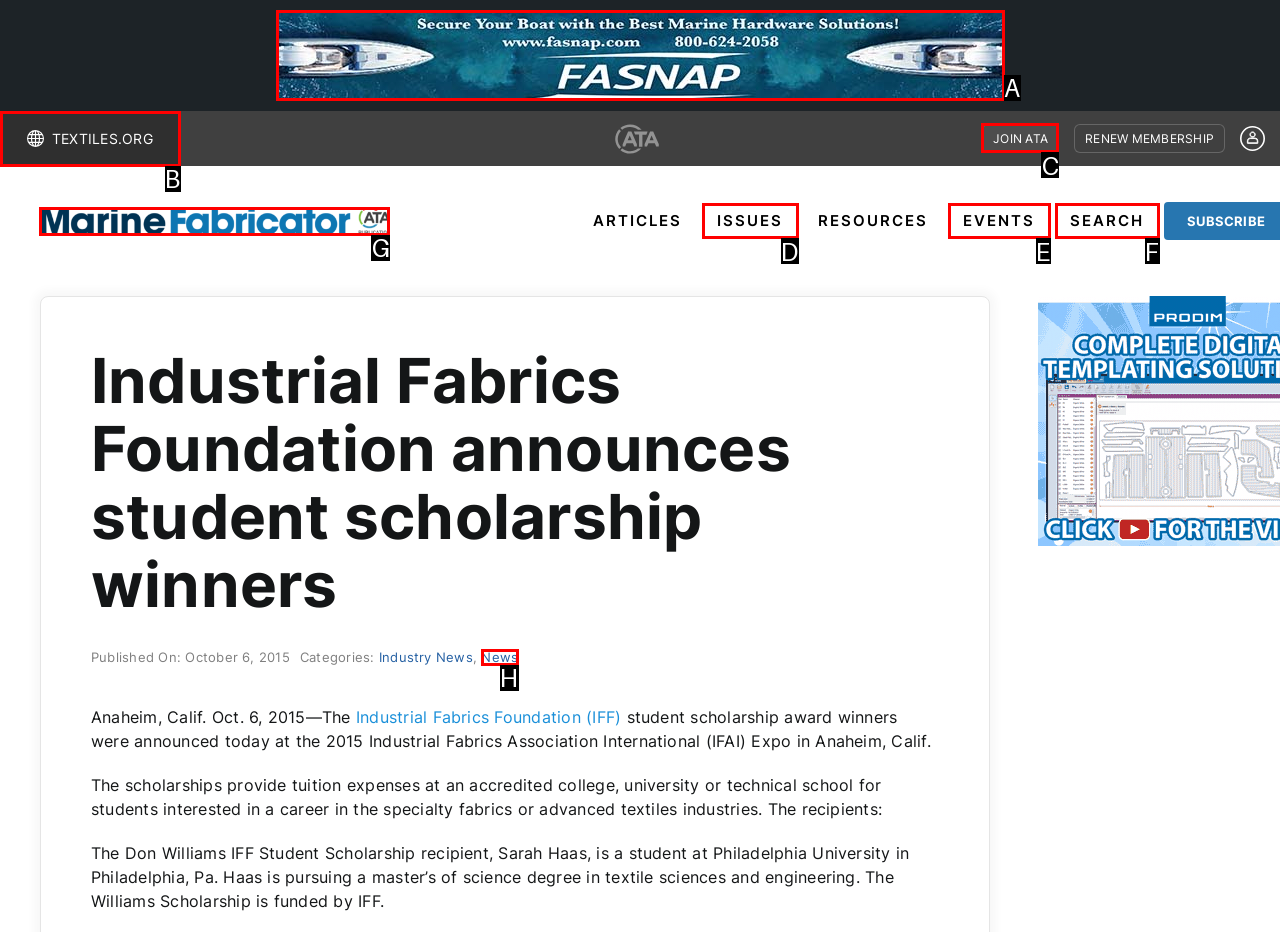From the options shown in the screenshot, tell me which lettered element I need to click to complete the task: Learn what value investing means and how it can help grow your Net Worth.

None